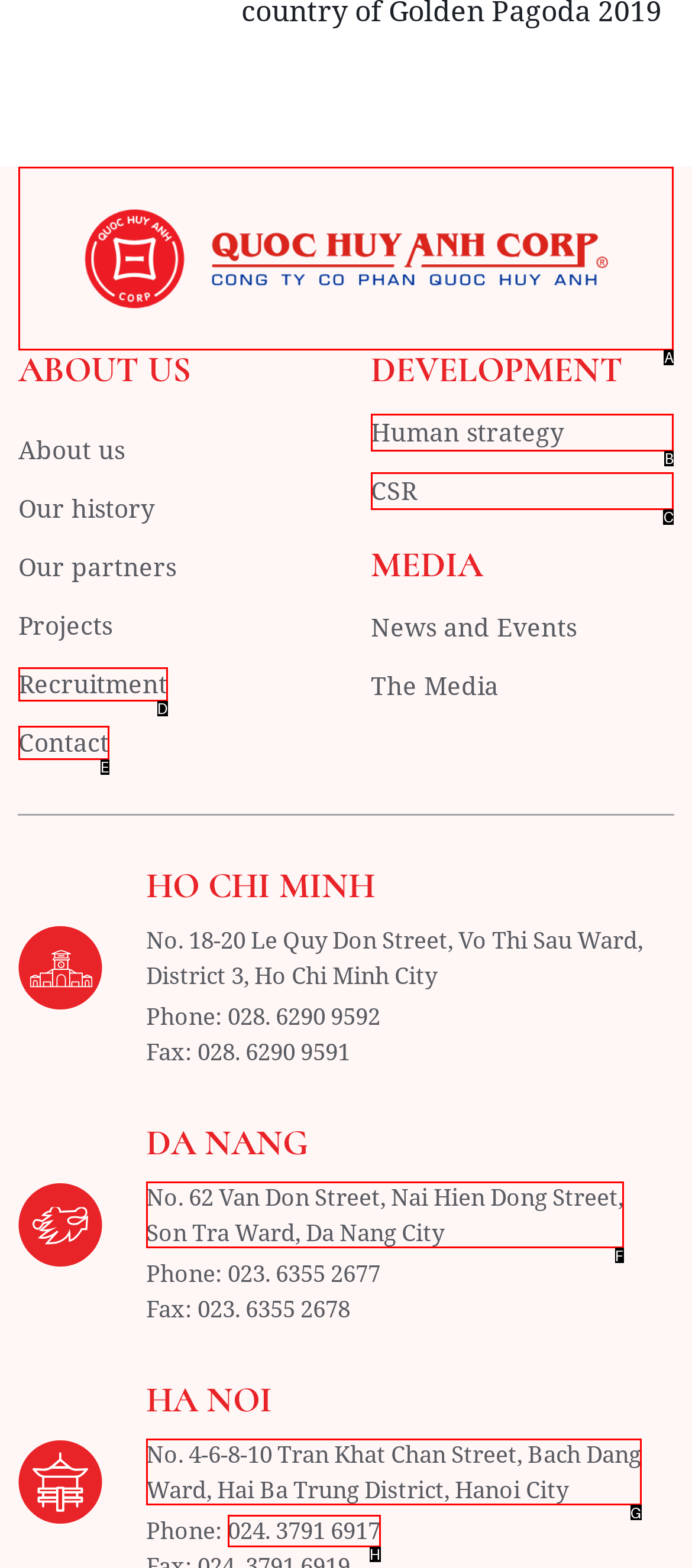Tell me which one HTML element best matches the description: Rangatahi Films Answer with the option's letter from the given choices directly.

None